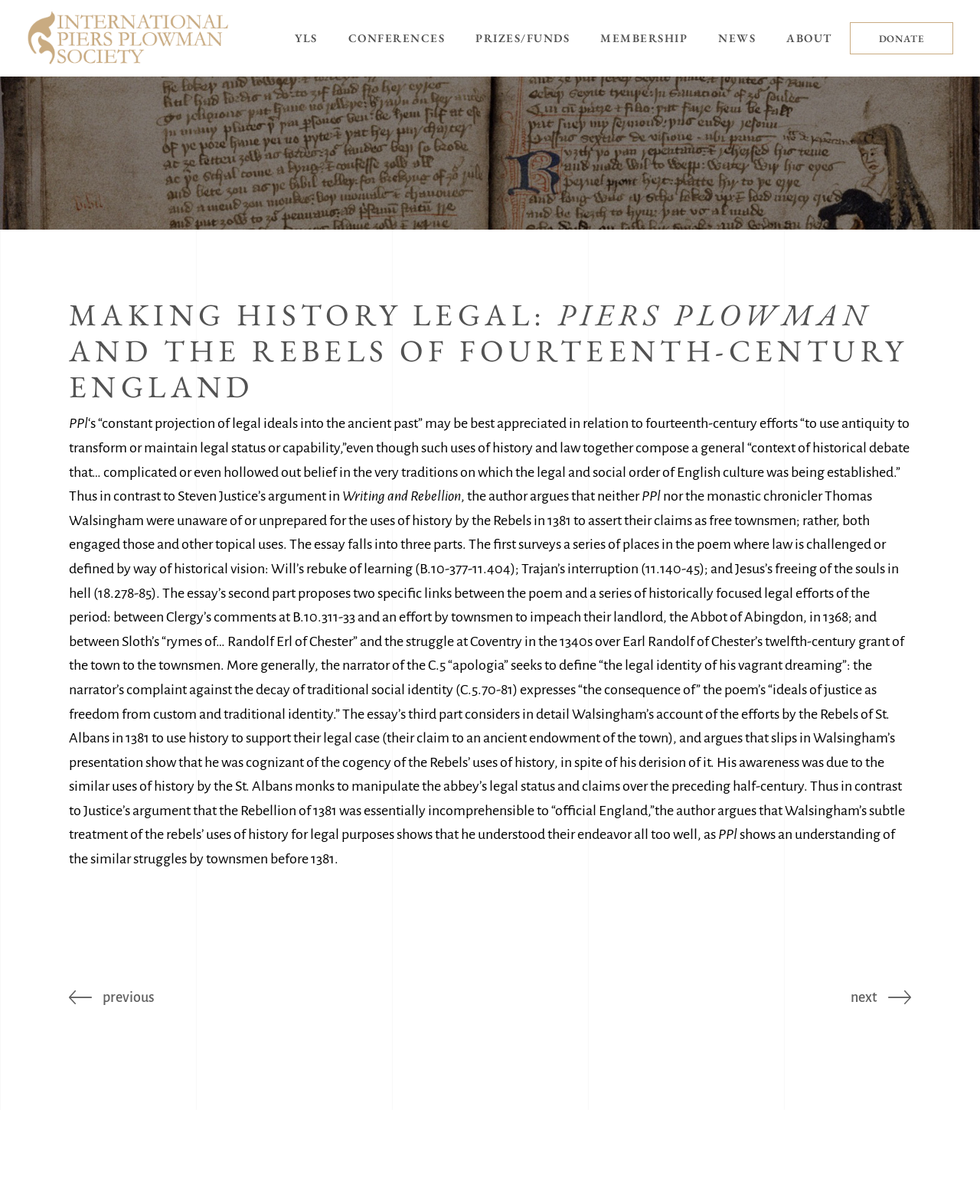Please identify the bounding box coordinates of the area that needs to be clicked to fulfill the following instruction: "go to previous page."

[0.07, 0.819, 0.158, 0.839]